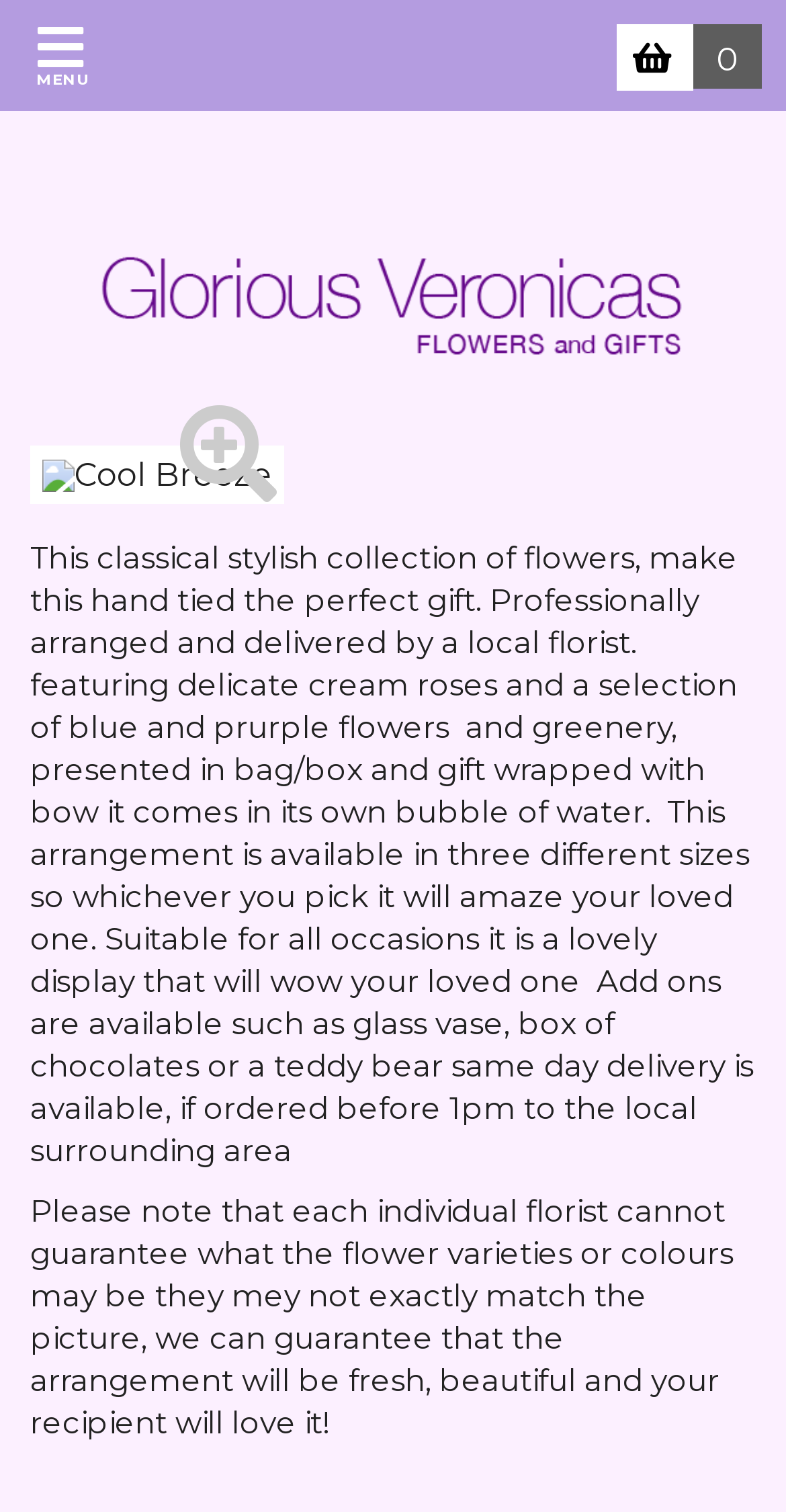Use a single word or phrase to answer the question: What is the name of the flower arrangement?

Classical stylish collection